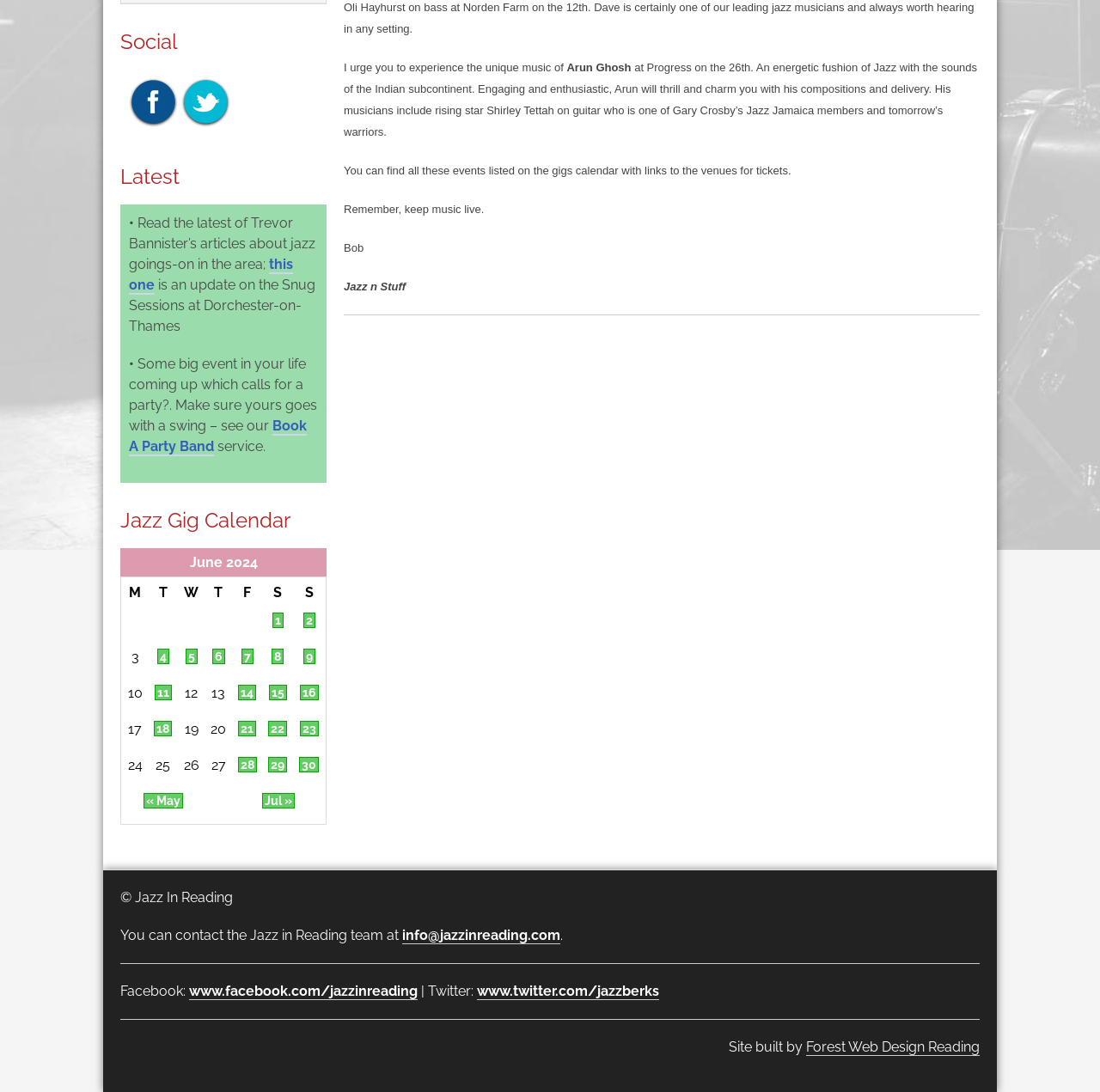Locate the UI element described by Forest Web Design Reading and provide its bounding box coordinates. Use the format (top-left x, top-left y, bottom-right x, bottom-right y) with all values as floating point numbers between 0 and 1.

[0.733, 0.951, 0.891, 0.967]